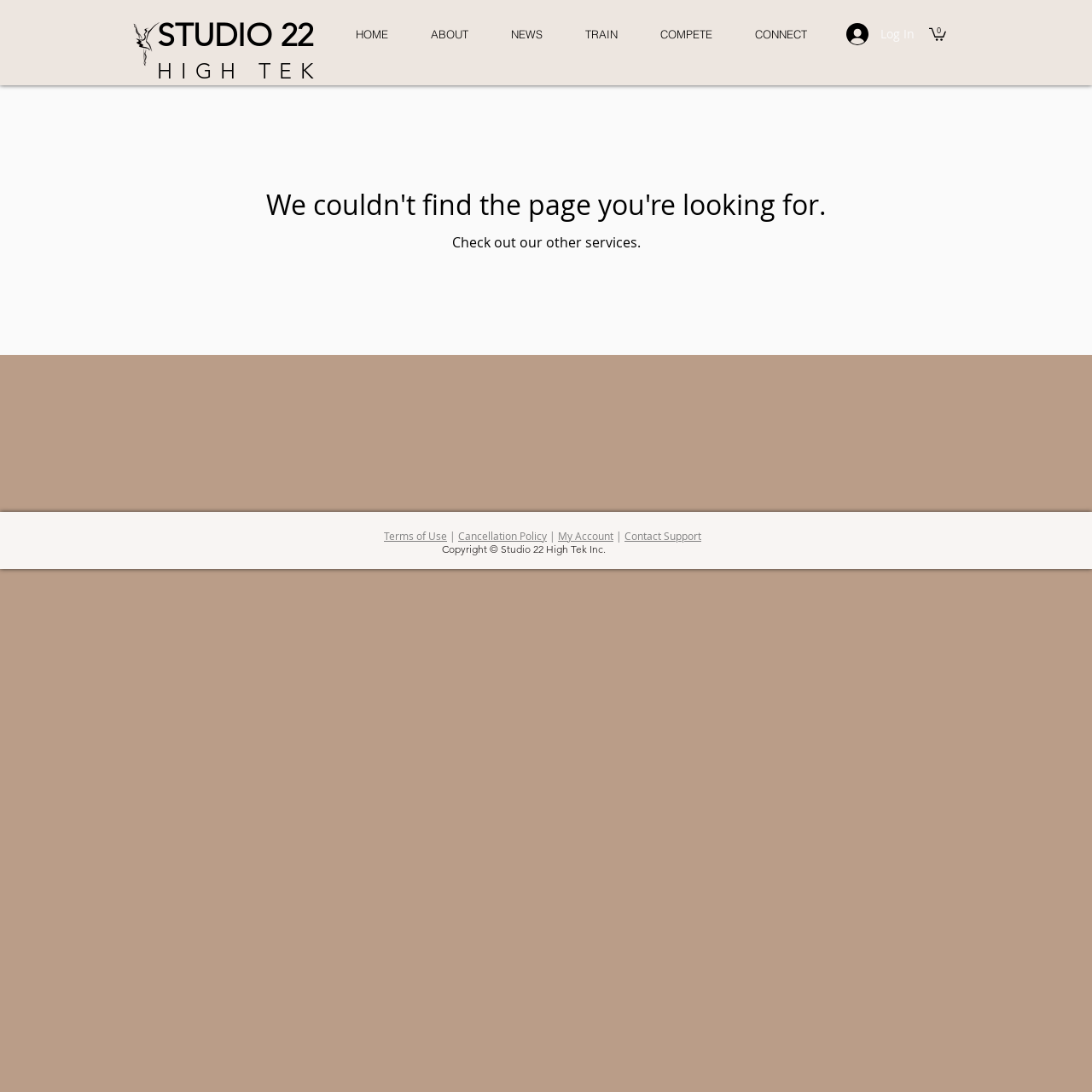Determine the bounding box coordinates of the target area to click to execute the following instruction: "Check the Terms of Use."

[0.352, 0.484, 0.409, 0.497]